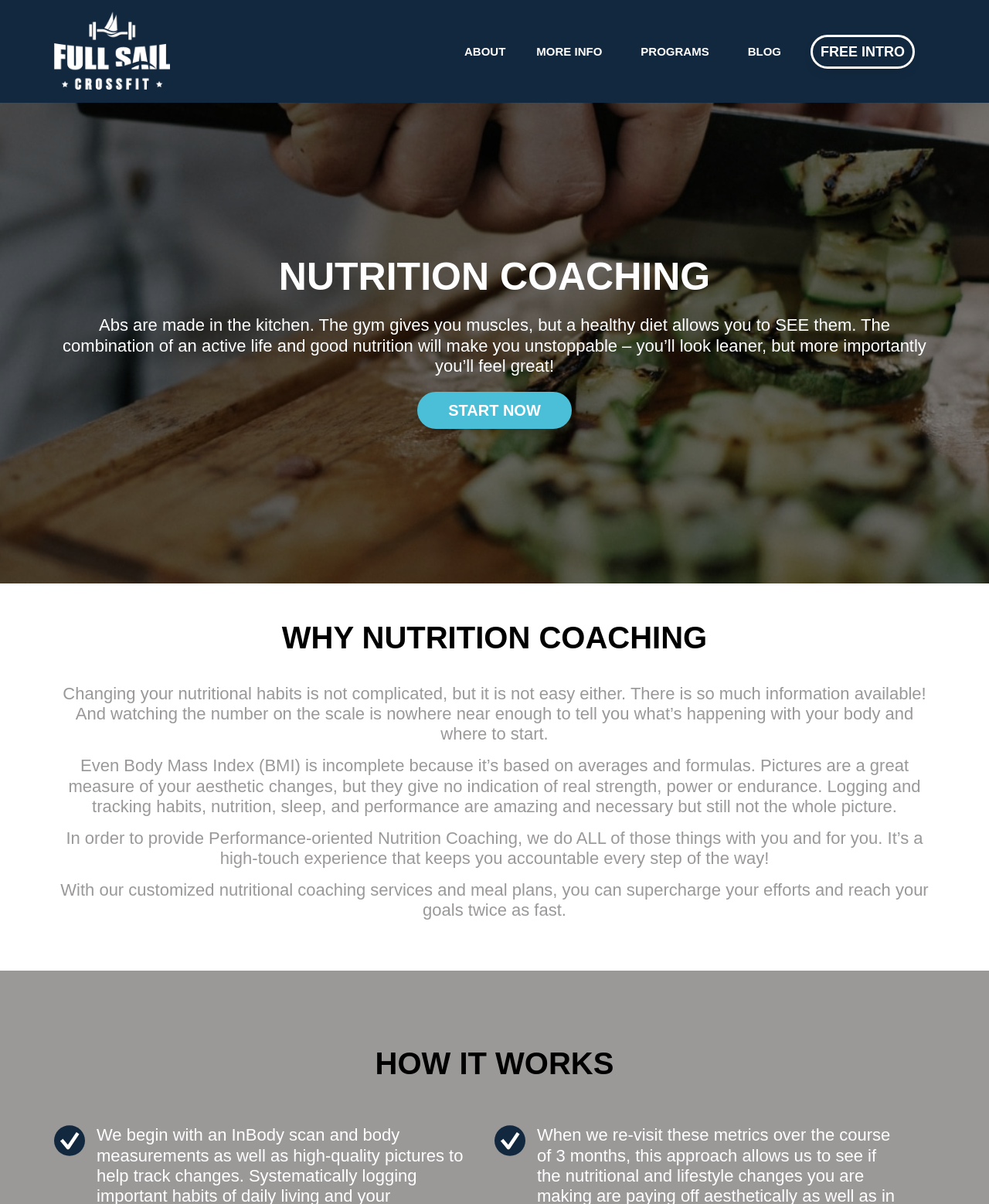Identify and provide the bounding box for the element described by: "alt="CrossFit Full Sail"".

[0.055, 0.01, 0.172, 0.075]